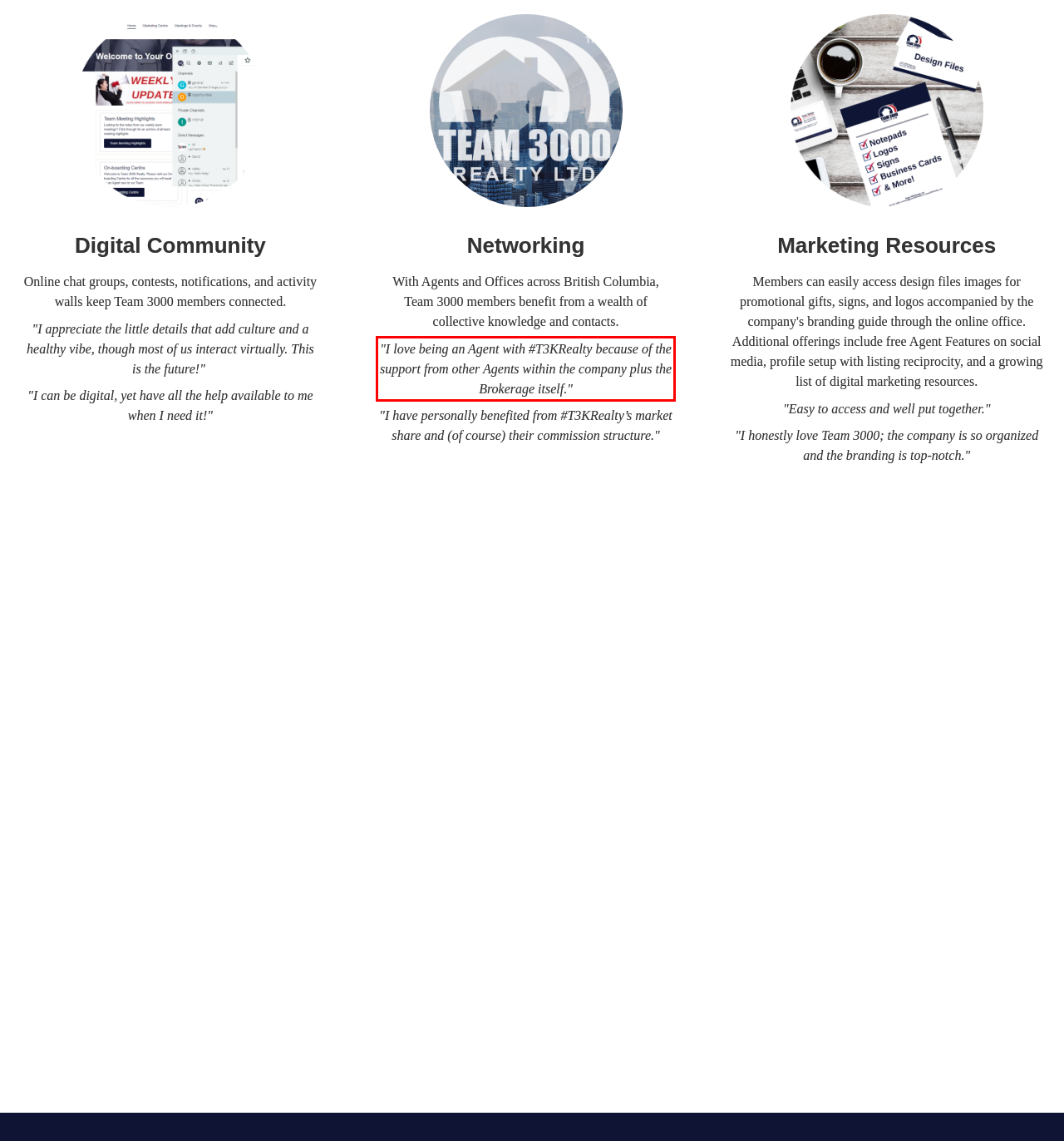Using the provided webpage screenshot, identify and read the text within the red rectangle bounding box.

"I love being an Agent with #T3KRealty because of the support from other Agents within the company plus the Brokerage itself."